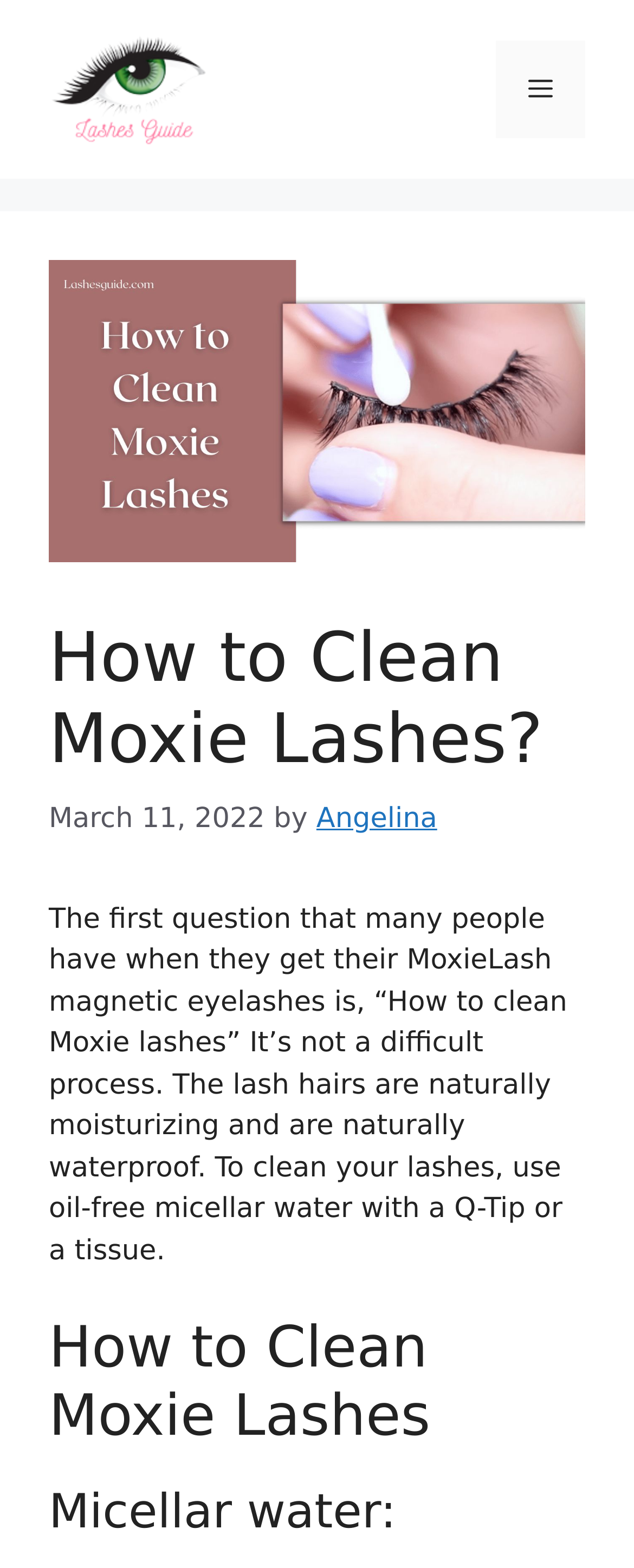What type of lashes are being referred to?
Based on the screenshot, give a detailed explanation to answer the question.

The webpage mentions 'MoxieLash magnetic eyelashes' in the text, indicating that the lashes being referred to are of this specific type.